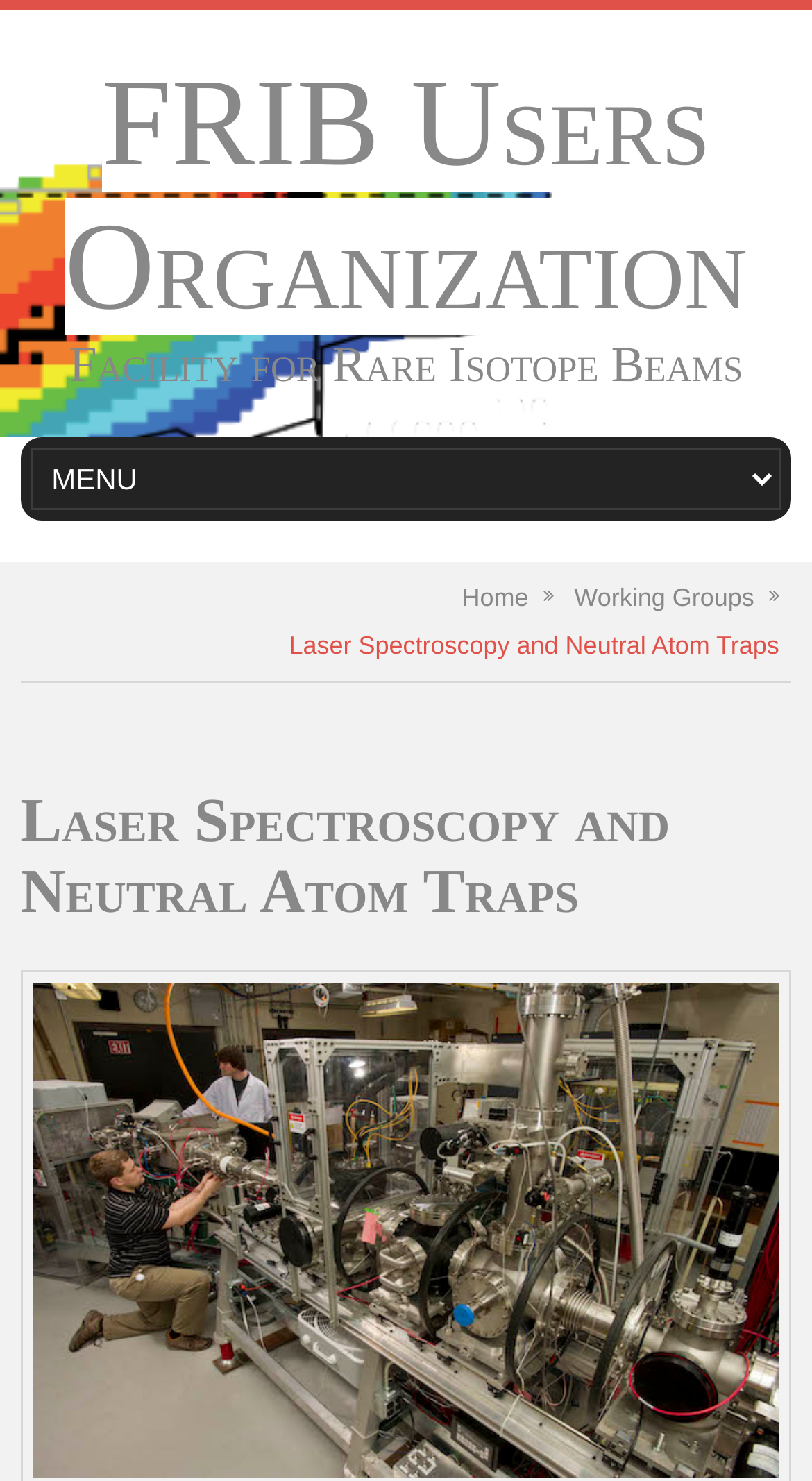Extract the bounding box coordinates of the UI element described by: "Governance & Ethics". The coordinates should include four float numbers ranging from 0 to 1, e.g., [left, top, right, bottom].

None